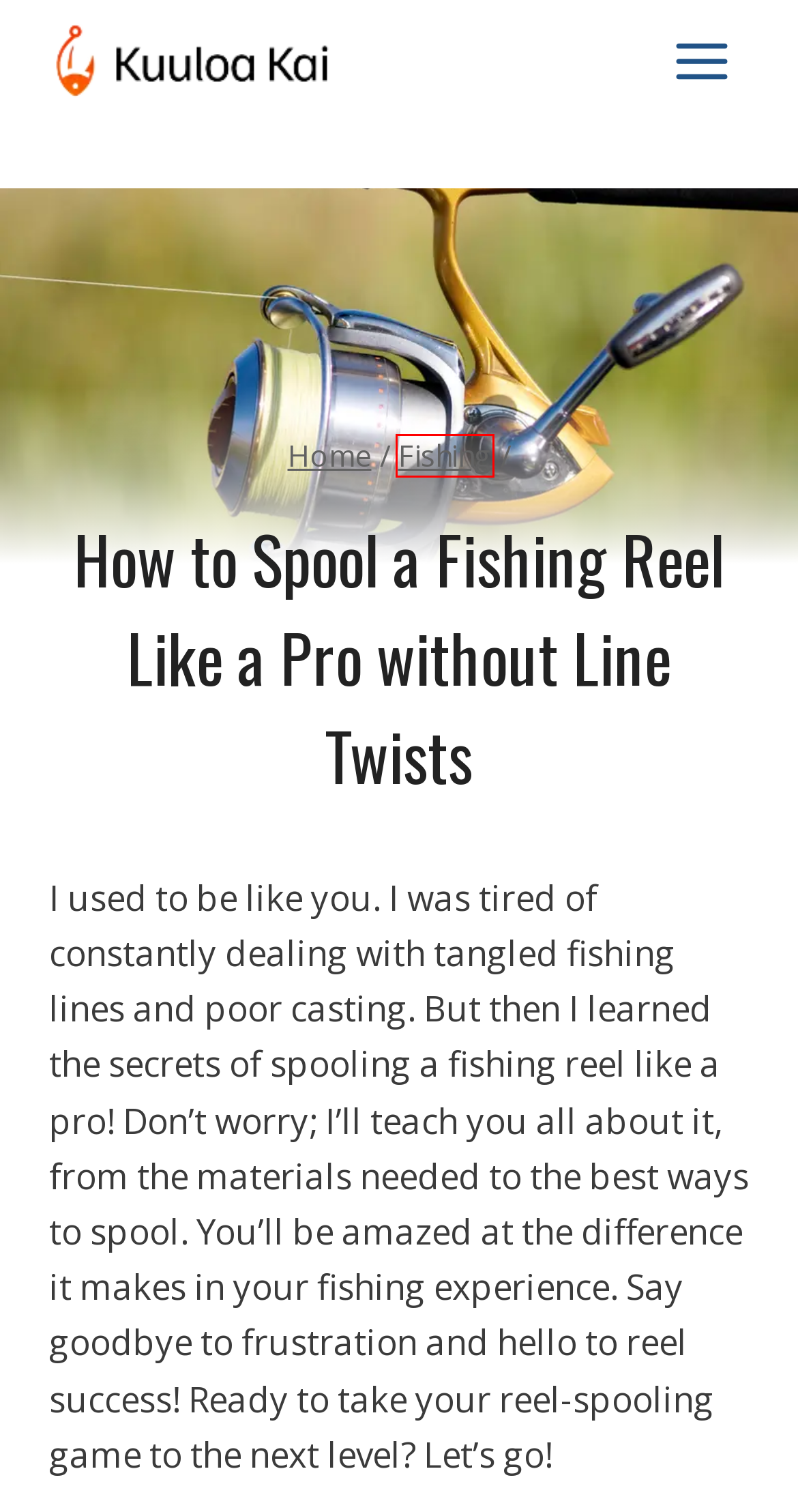You have a screenshot of a webpage with an element surrounded by a red bounding box. Choose the webpage description that best describes the new page after clicking the element inside the red bounding box. Here are the candidates:
A. About Us - Kuuloa Kai
B. How Much Line To Put On A Spinning Reel?
C. Privacy Policy - Kuuloa Kai
D. Hawaii Deep Sea Fishing Charters: Oahu+Honolulu Sportfishing
E. How To Put Line On A Spinning Reel (Ultimate Spooling Guide)
F. Fishing - Kuuloa Kai
G. River Fishing Techniques And Strategies For Beginners
H. HTML Sitemap - Kuuloa Kai

F